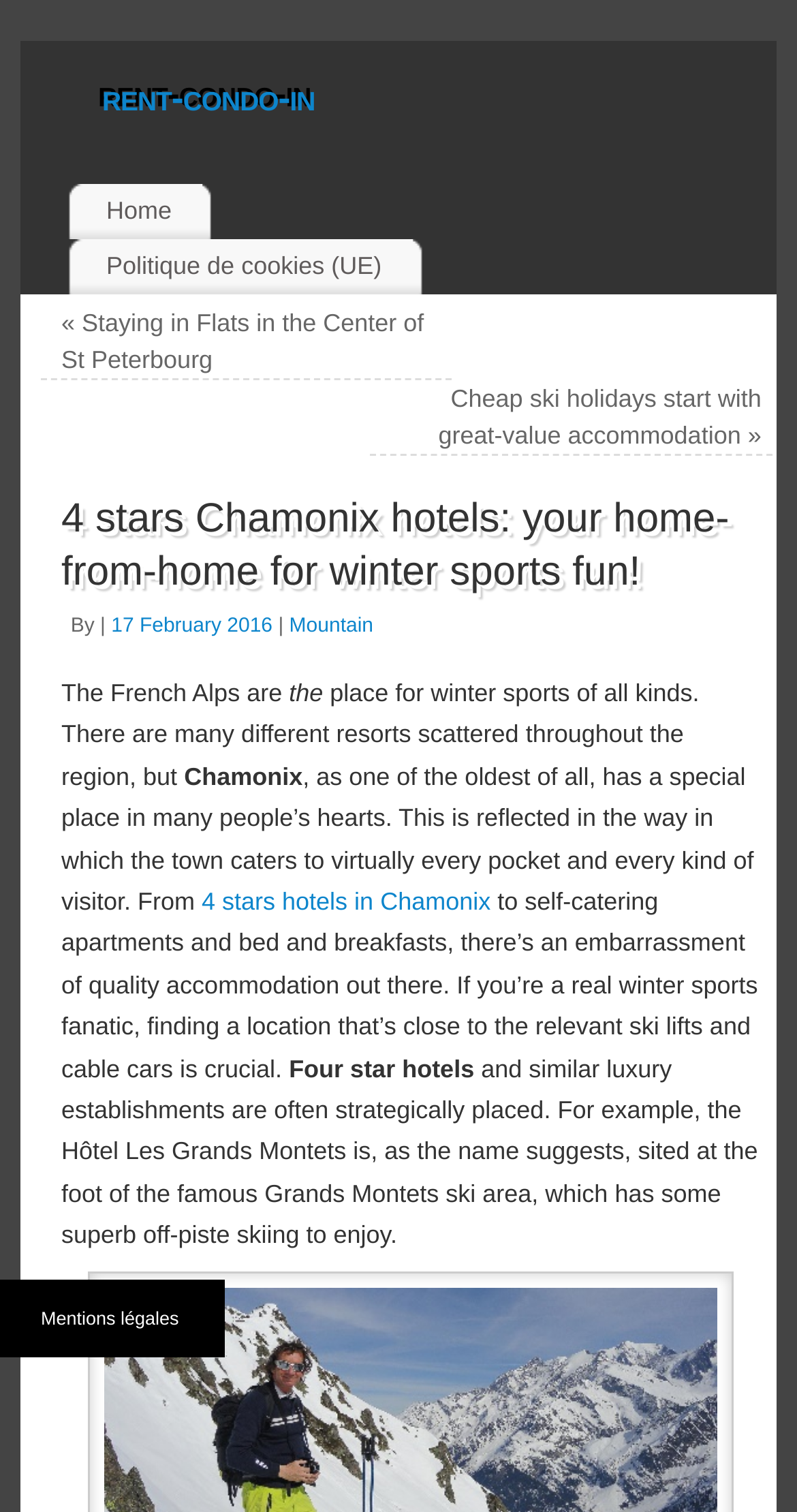Where is the Hôtel Les Grands Montets located?
Refer to the image and give a detailed response to the question.

According to the webpage, the Hôtel Les Grands Montets is strategically placed at the foot of the famous Grands Montets ski area, which has some superb off-piste skiing to enjoy.